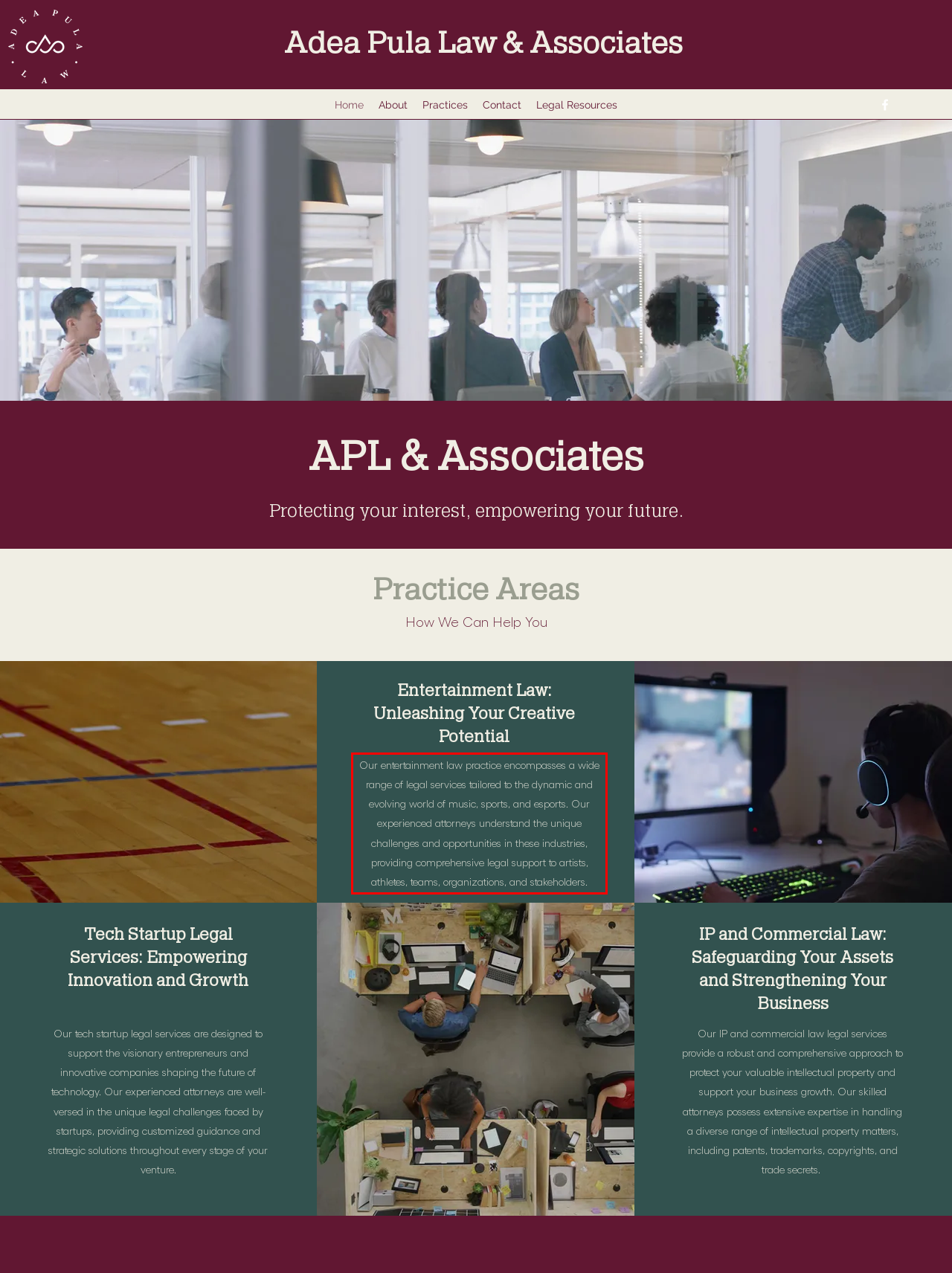Extract and provide the text found inside the red rectangle in the screenshot of the webpage.

Our entertainment law practice encompasses a wide range of legal services tailored to the dynamic and evolving world of music, sports, and esports. Our experienced attorneys understand the unique challenges and opportunities in these industries, providing comprehensive legal support to artists, athletes, teams, organizations, and stakeholders.